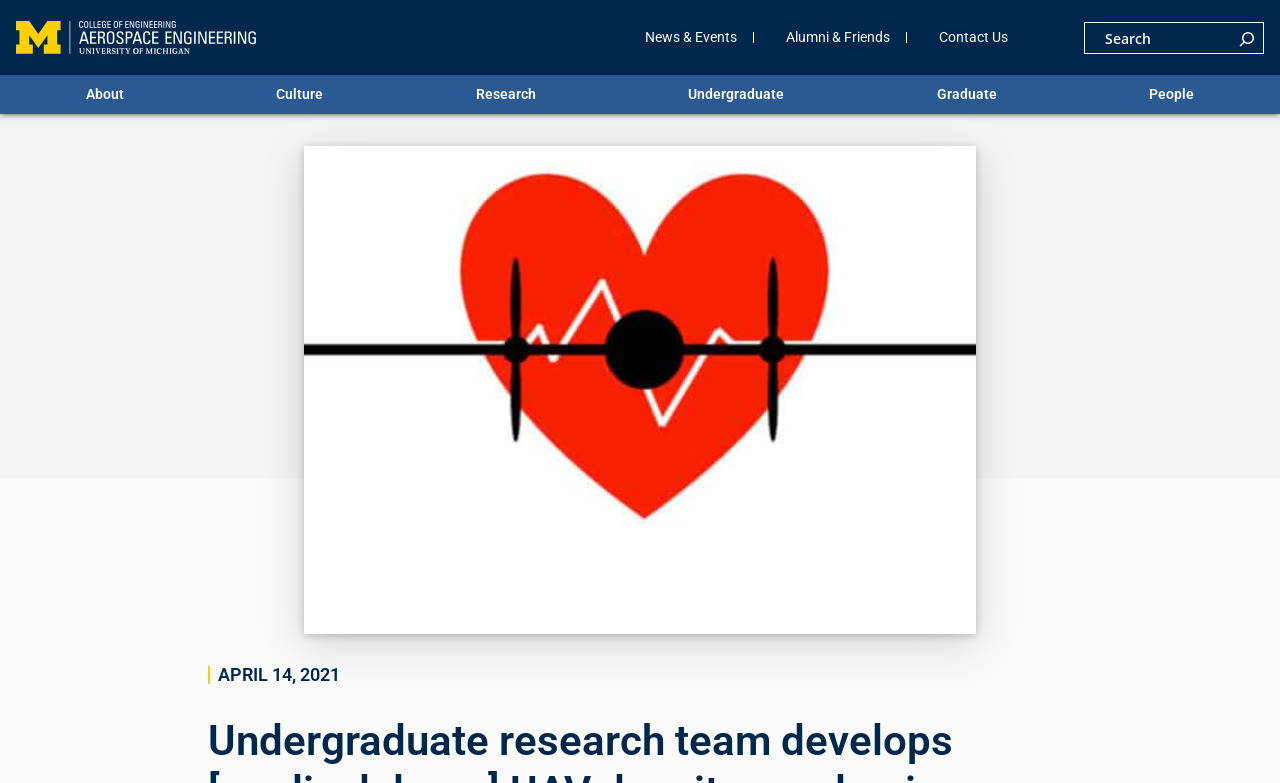What is the date of the news article?
Your answer should be a single word or phrase derived from the screenshot.

APRIL 14, 2021